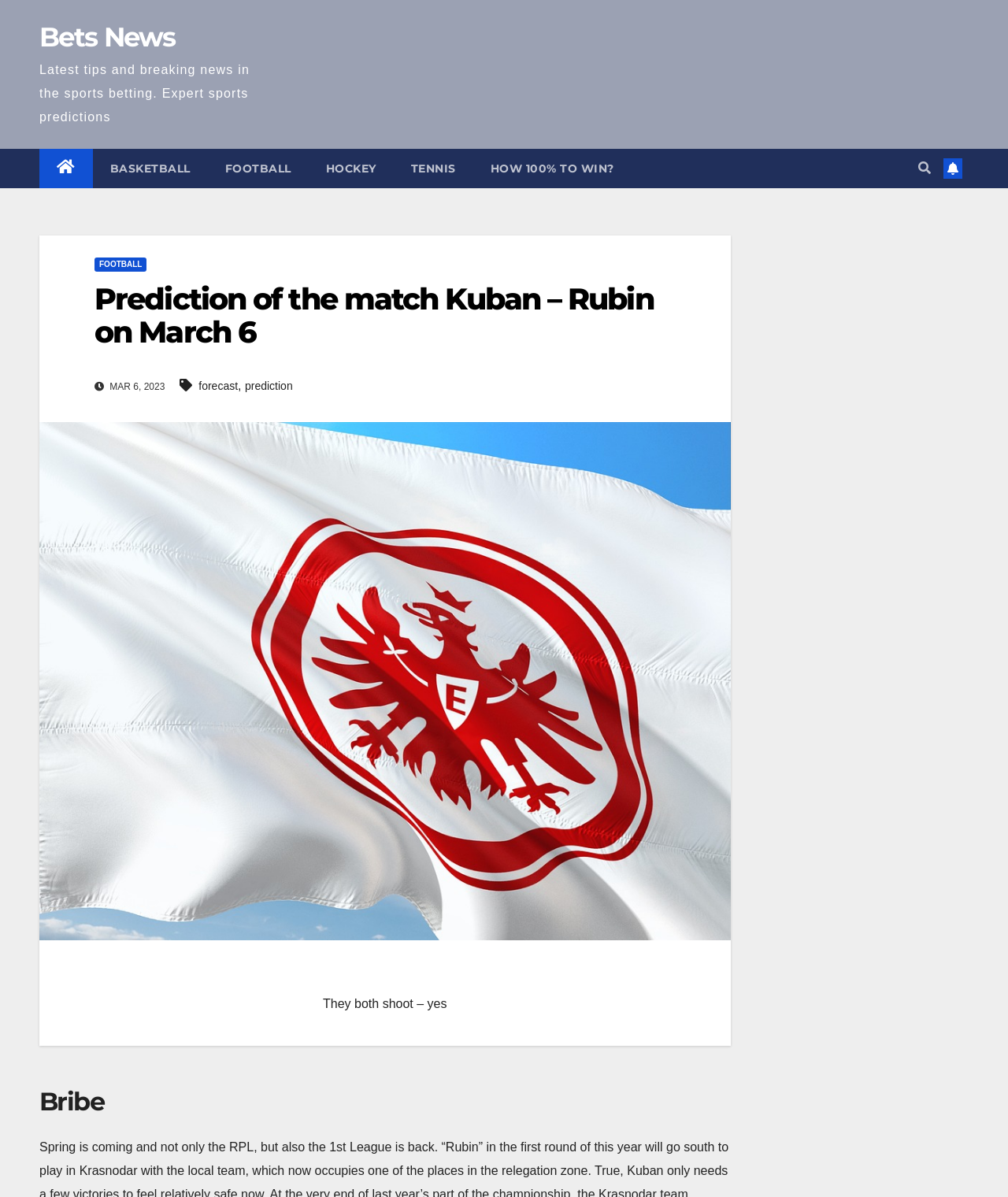What is the topic of the article section?
Observe the image and answer the question with a one-word or short phrase response.

They both shoot – yes